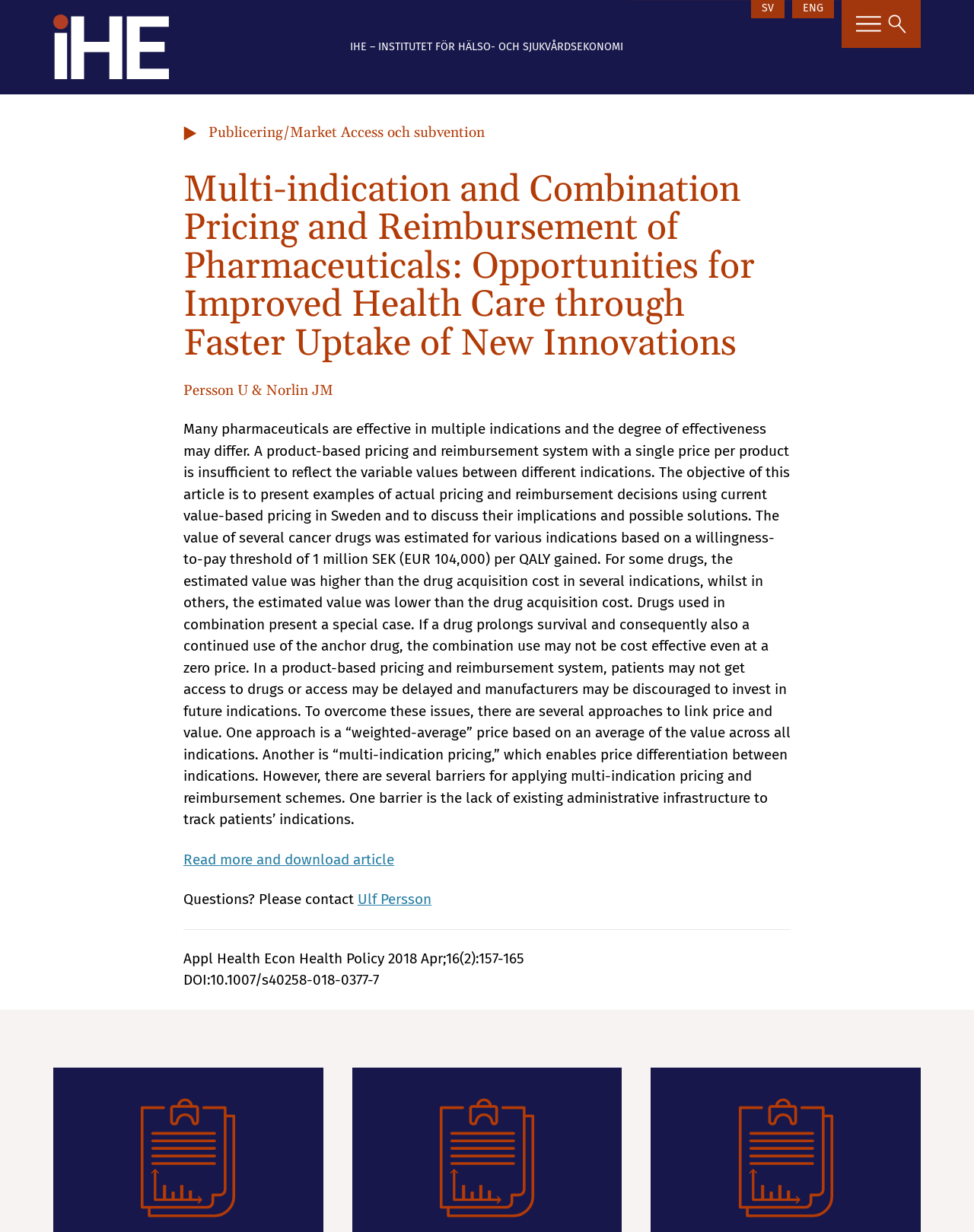Provide the bounding box coordinates for the UI element that is described as: "alt="Menyikon"".

[0.864, 0.0, 0.945, 0.039]